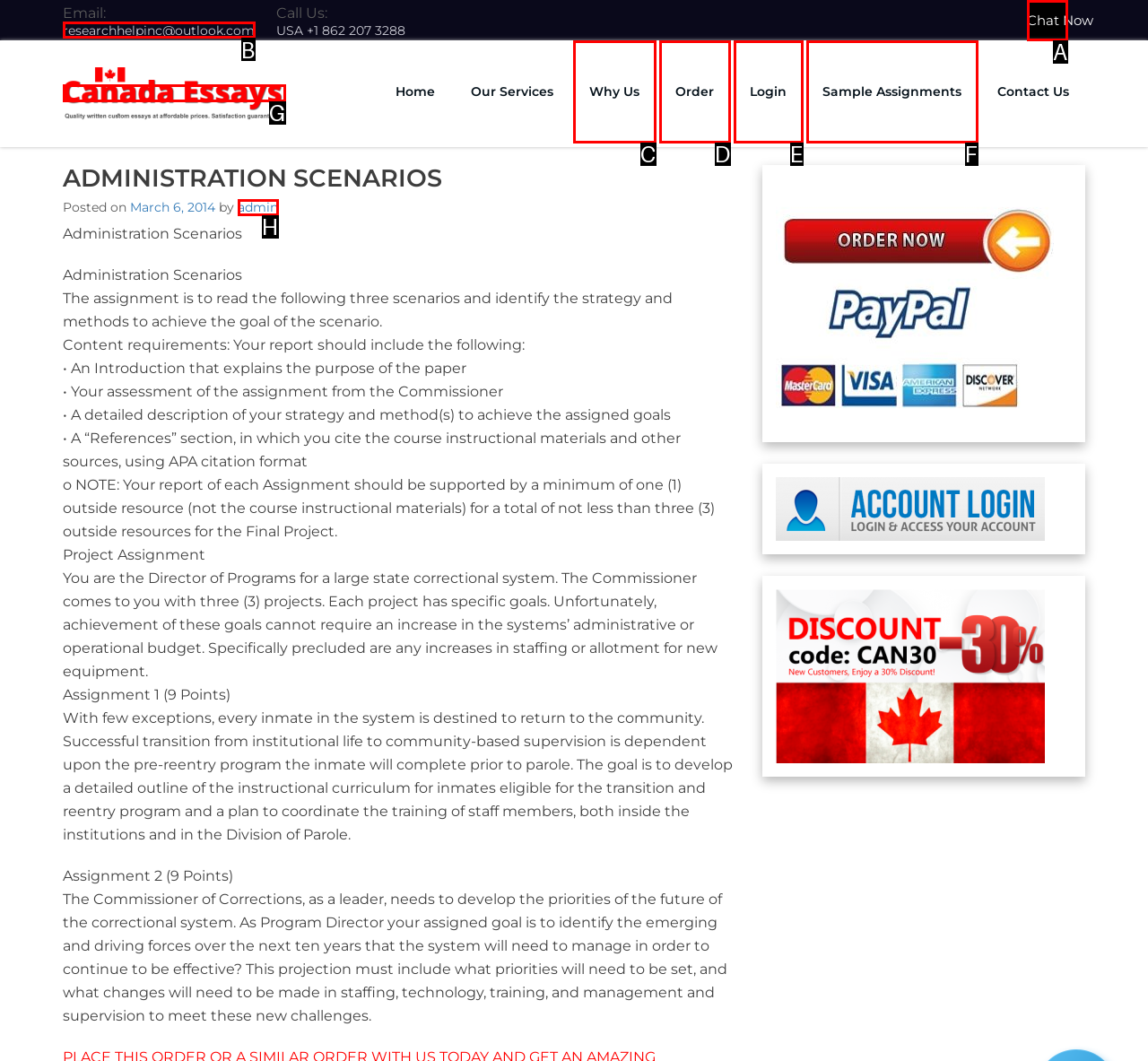Select the option I need to click to accomplish this task: Contact 'researchhelpinc' via email
Provide the letter of the selected choice from the given options.

B